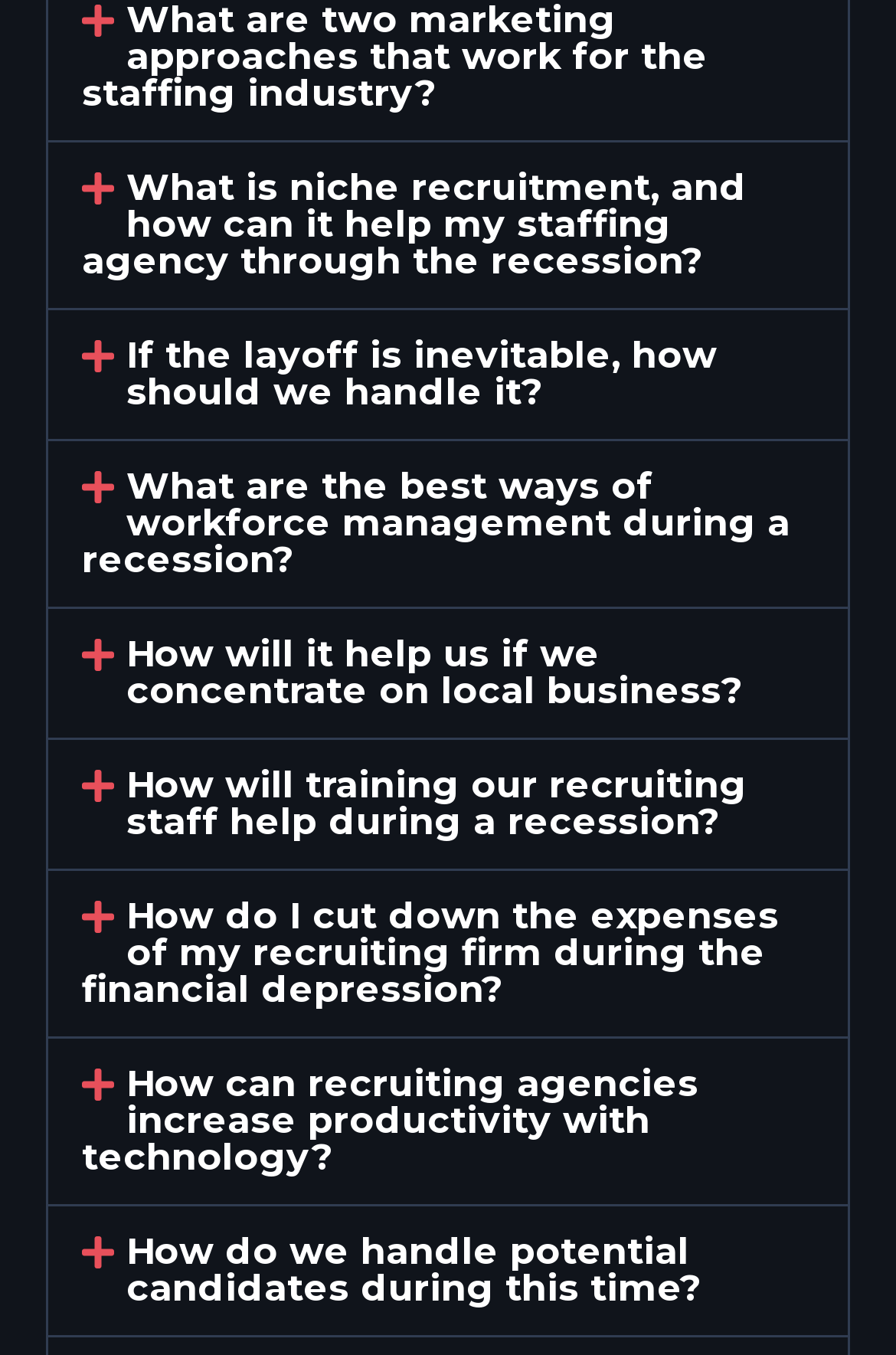What is the width of the button 'How can recruiting agencies increase productivity with technology?'?
Refer to the screenshot and deliver a thorough answer to the question presented.

I looked at the bounding box coordinates of the button 'How can recruiting agencies increase productivity with technology?' and found that its width is almost the full width of the webpage, with the left coordinate being 0.053 and the right coordinate being 0.947.